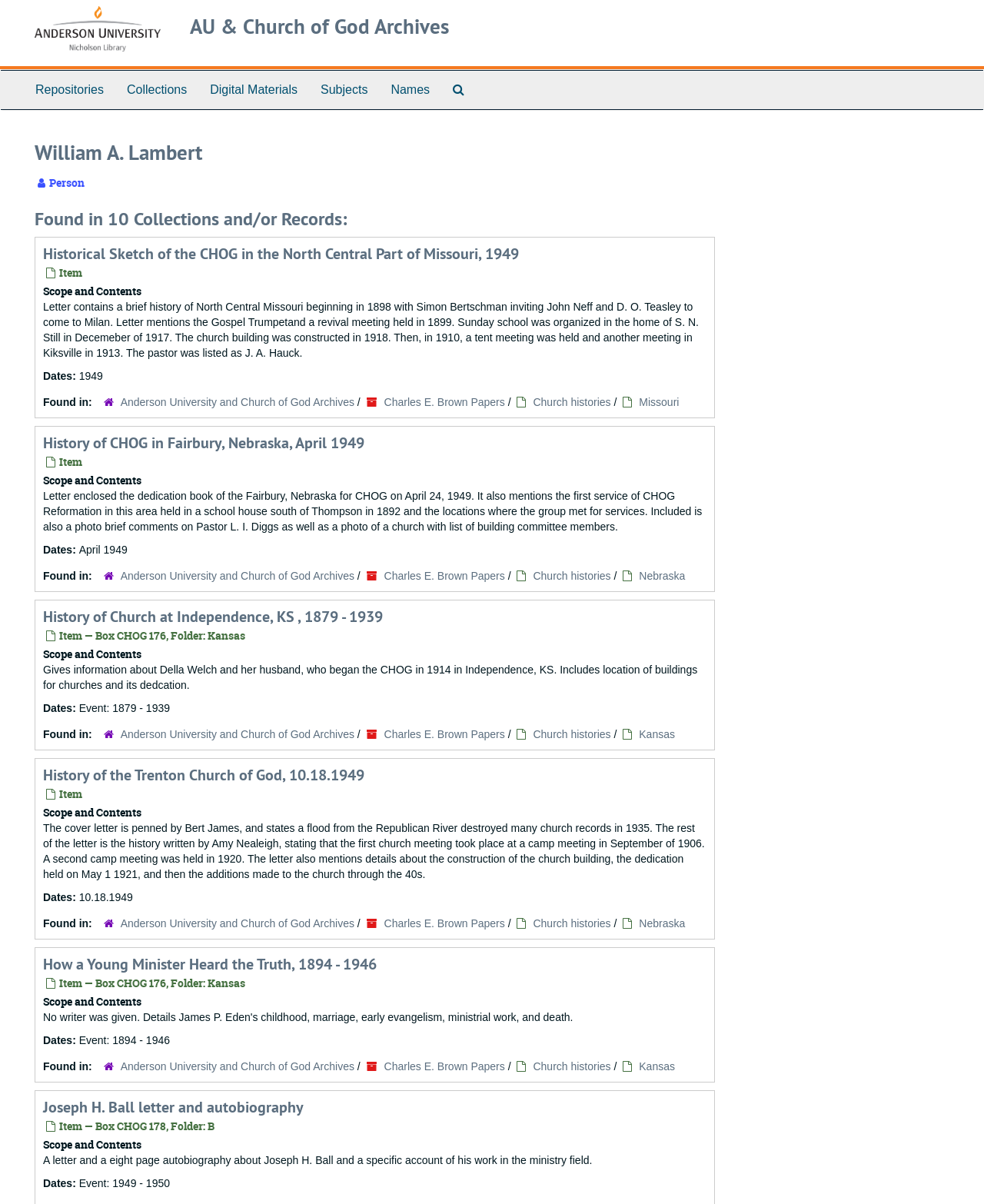Your task is to find and give the main heading text of the webpage.

William A. Lambert